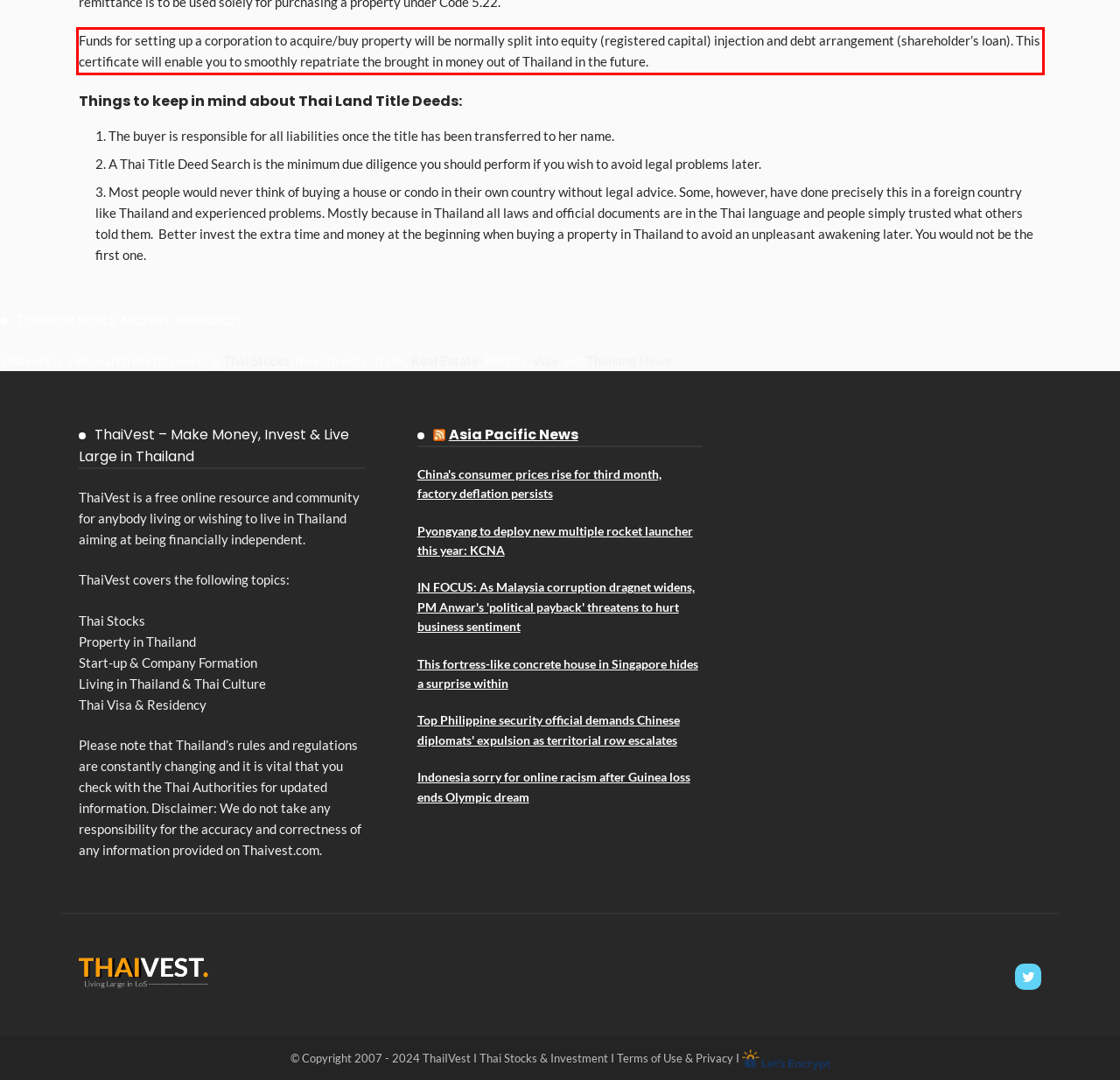Analyze the webpage screenshot and use OCR to recognize the text content in the red bounding box.

Funds for setting up a corporation to acquire/buy property will be normally split into equity (registered capital) injection and debt arrangement (shareholder’s loan). This certificate will enable you to smoothly repatriate the brought in money out of Thailand in the future.